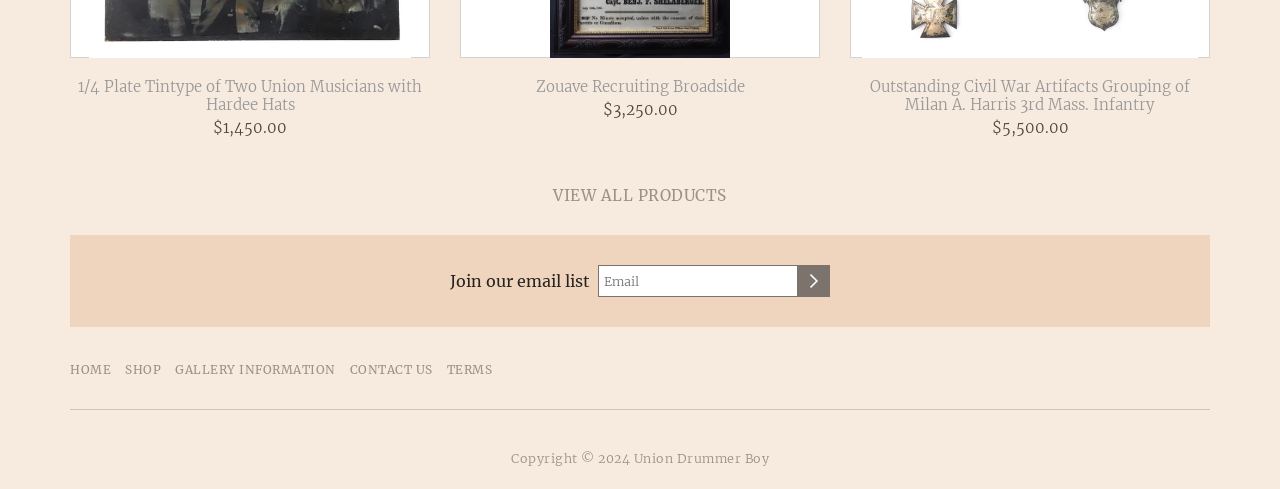Please answer the following question using a single word or phrase: 
What is the price of the 1/4 Plate Tintype of Two Union Musicians with Hardee Hats?

$1,450.00